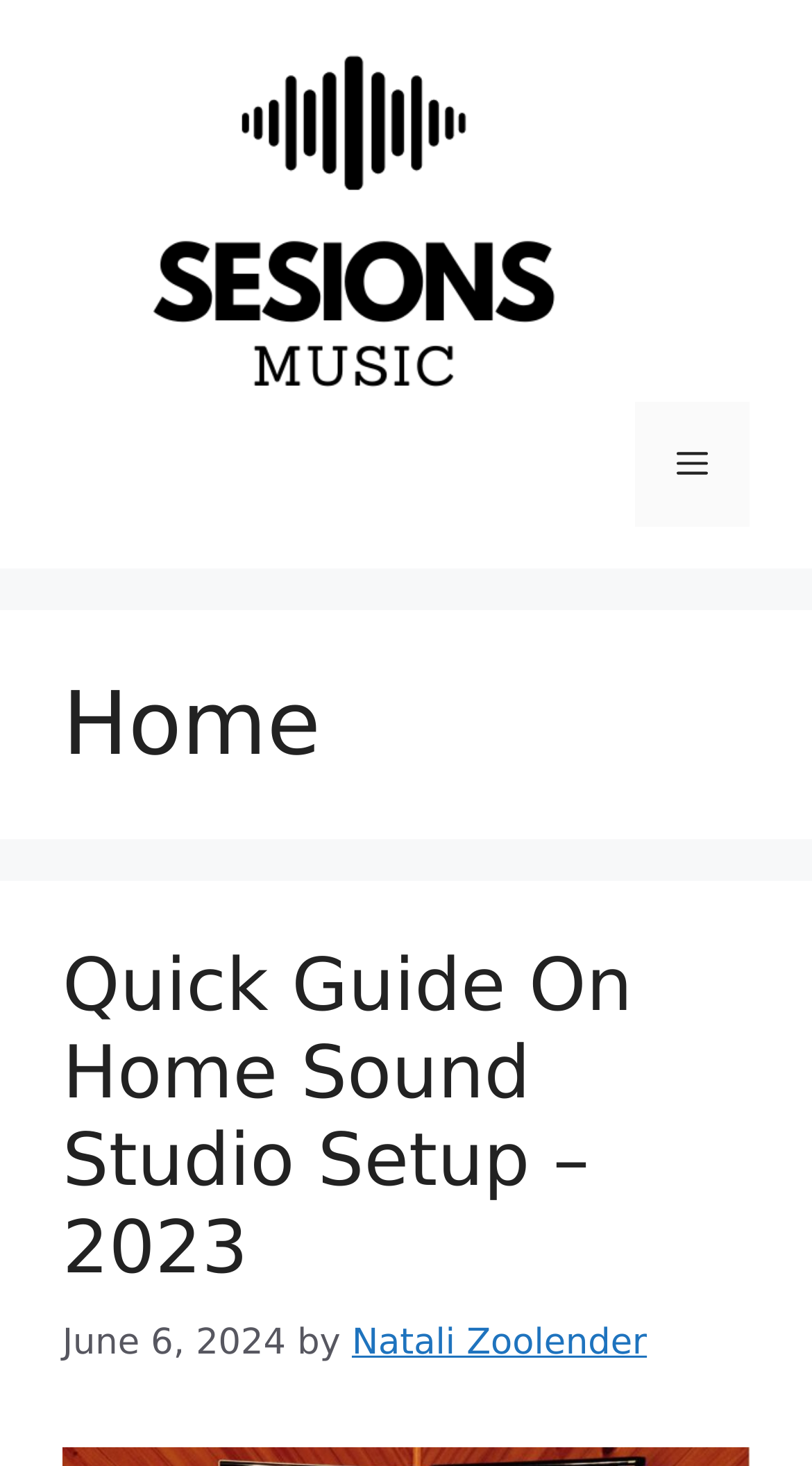Given the description Pick your own farms, predict the bounding box coordinates of the UI element. Ensure the coordinates are in the format (top-left x, top-left y, bottom-right x, bottom-right y) and all values are between 0 and 1.

None